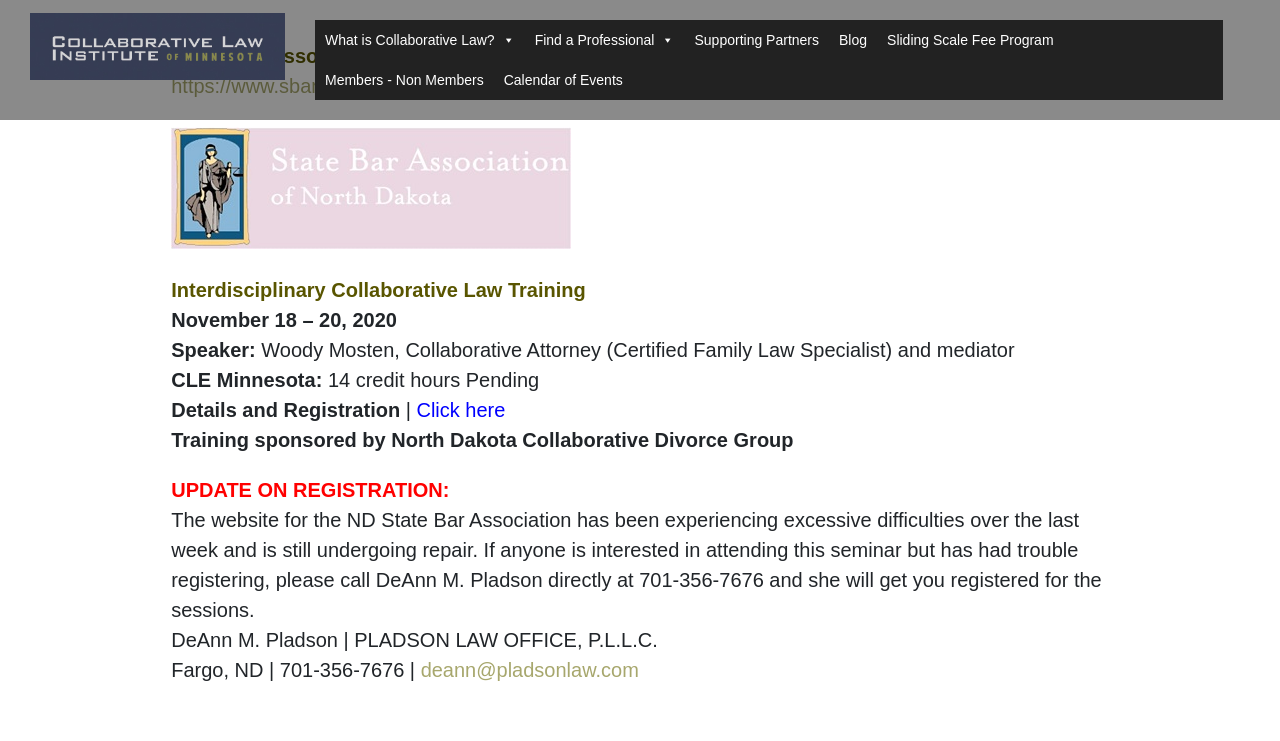Predict the bounding box of the UI element based on this description: "Calendar of Events".

[0.386, 0.081, 0.494, 0.135]